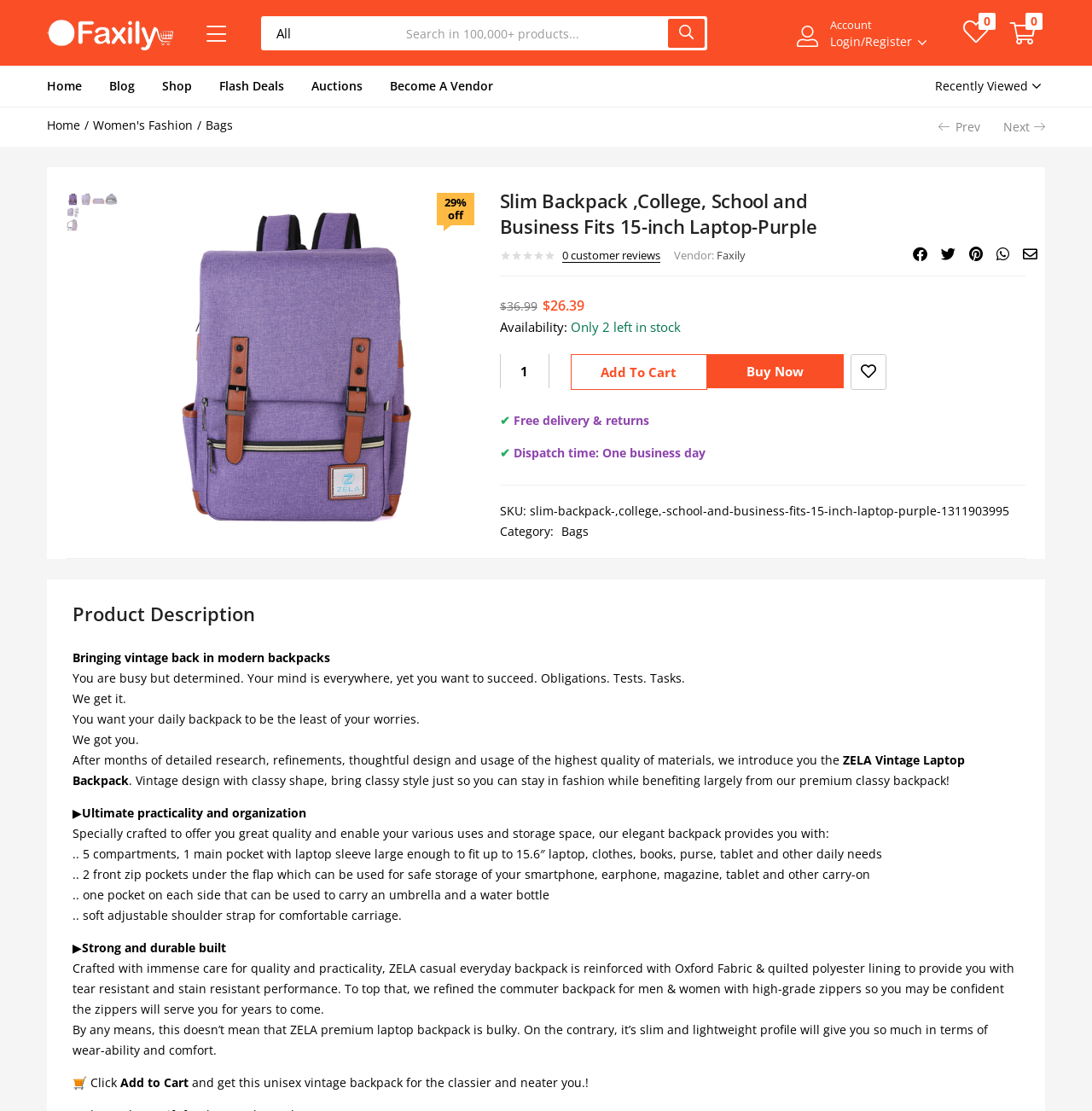What is the material of the backpack?
Use the information from the image to give a detailed answer to the question.

I found the material information by reading the product description which mentions that the backpack is crafted with Oxford Fabric and quilted polyester lining to provide tear-resistant and stain-resistant performance.